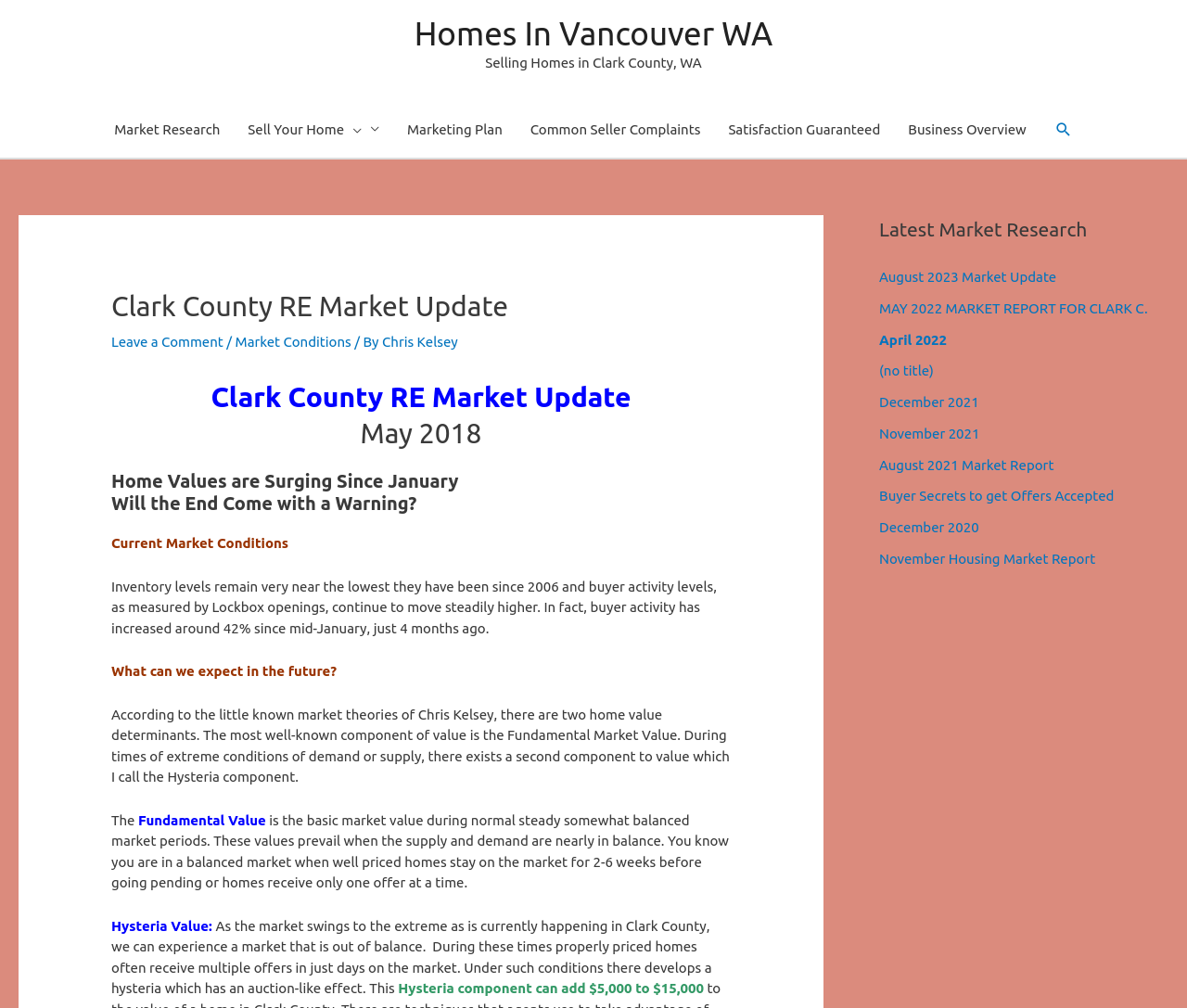Answer this question in one word or a short phrase: How long do well-priced homes stay on the market in a balanced market?

2-6 weeks